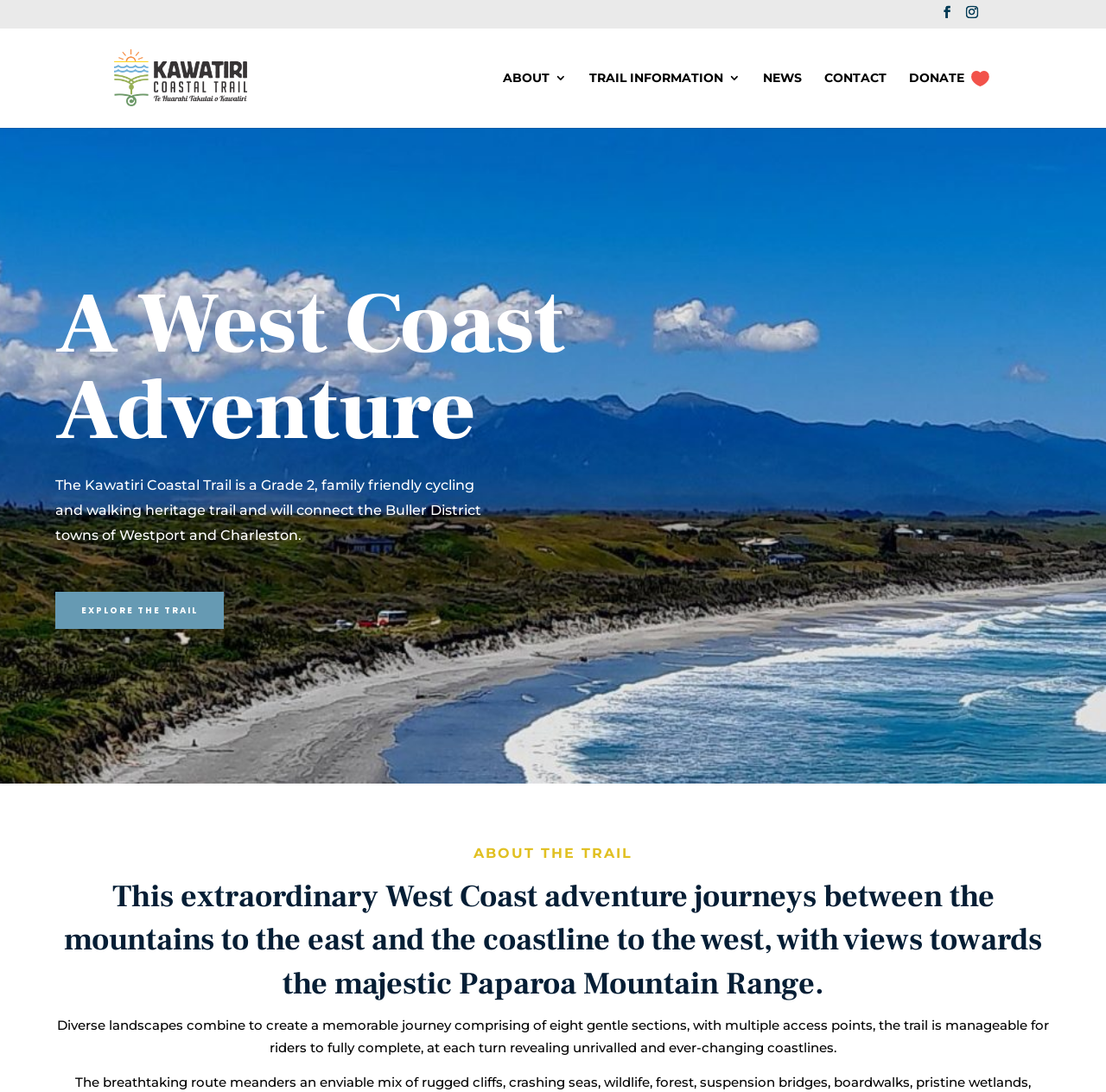Use a single word or phrase to respond to the question:
What is the grade of the trail?

Grade 2